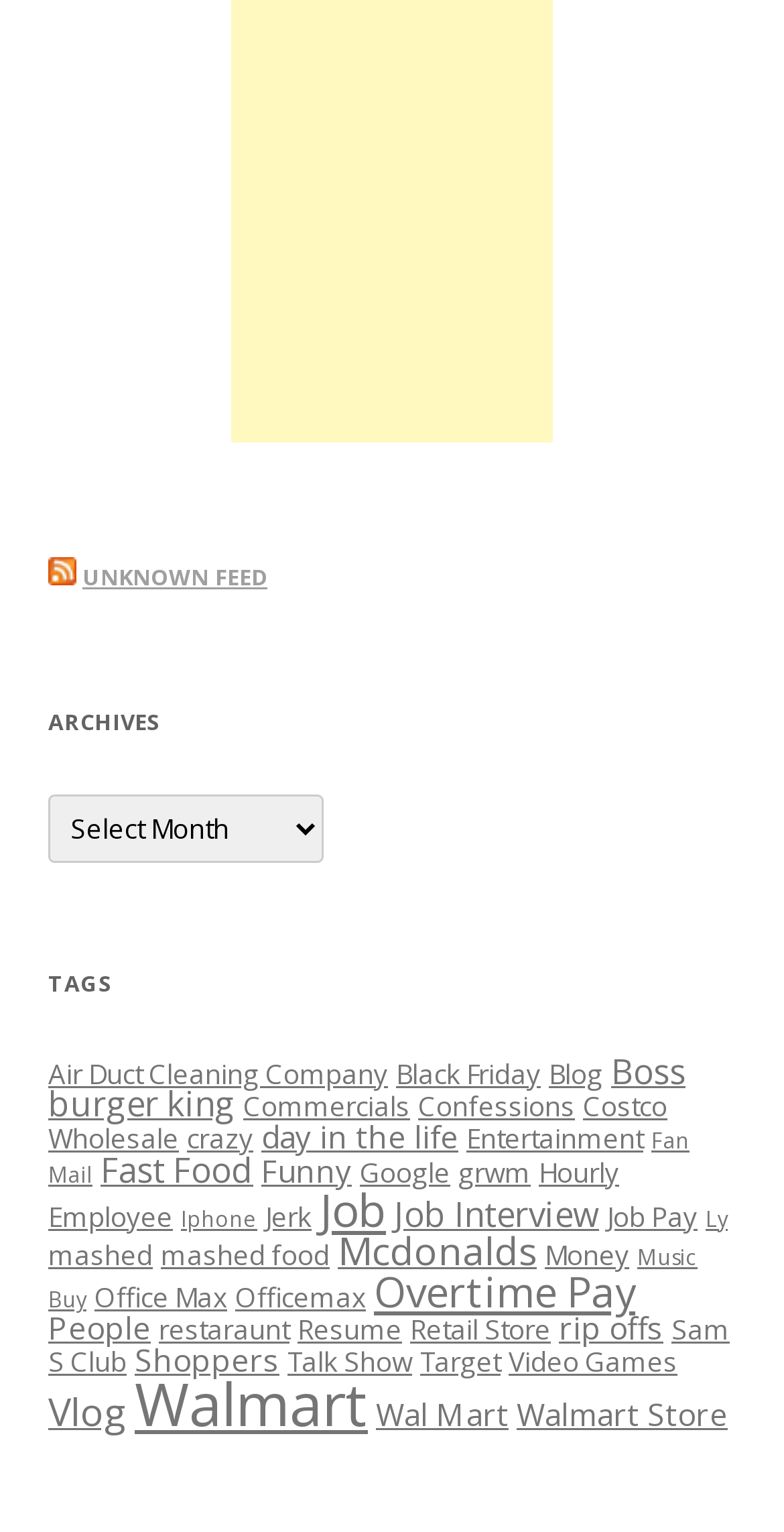How many items are associated with the 'Job' tag?
Please give a detailed and elaborate answer to the question based on the image.

I looked at the link labeled 'Job' under the 'TAGS' heading and found that it has 11 items associated with it.